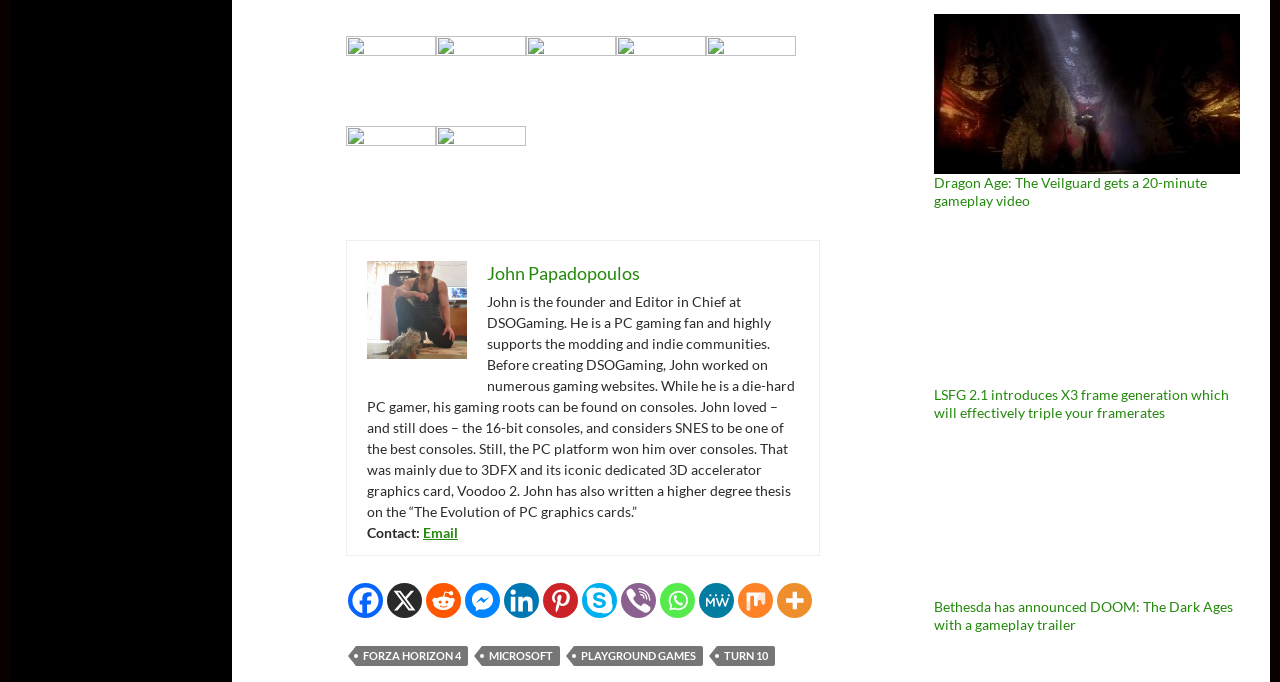Please determine the bounding box coordinates of the clickable area required to carry out the following instruction: "Contact via Email". The coordinates must be four float numbers between 0 and 1, represented as [left, top, right, bottom].

[0.33, 0.769, 0.358, 0.794]